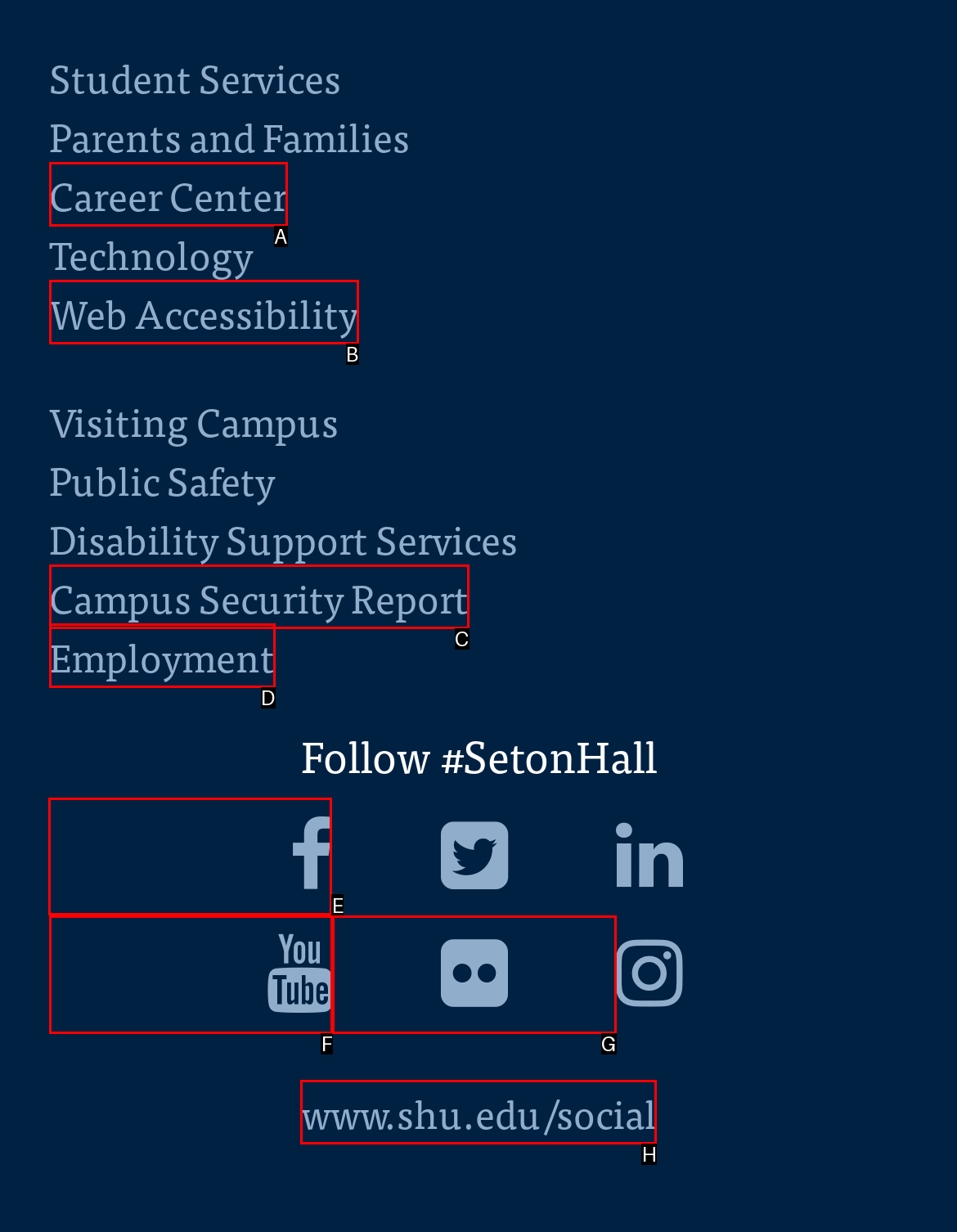Provide the letter of the HTML element that you need to click on to perform the task: Follow Seton Hall University on Facebook.
Answer with the letter corresponding to the correct option.

E